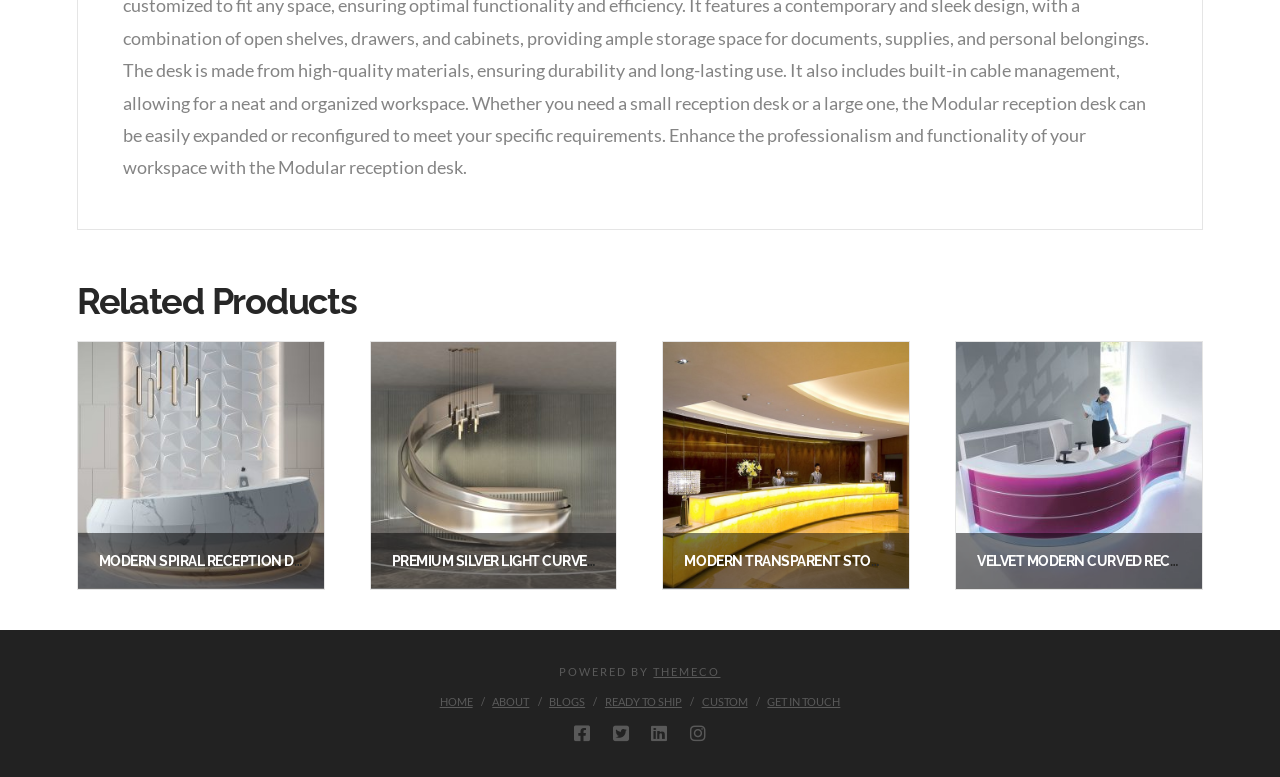Predict the bounding box coordinates of the area that should be clicked to accomplish the following instruction: "View Spiral reception desk product". The bounding box coordinates should consist of four float numbers between 0 and 1, i.e., [left, top, right, bottom].

[0.061, 0.44, 0.253, 0.756]